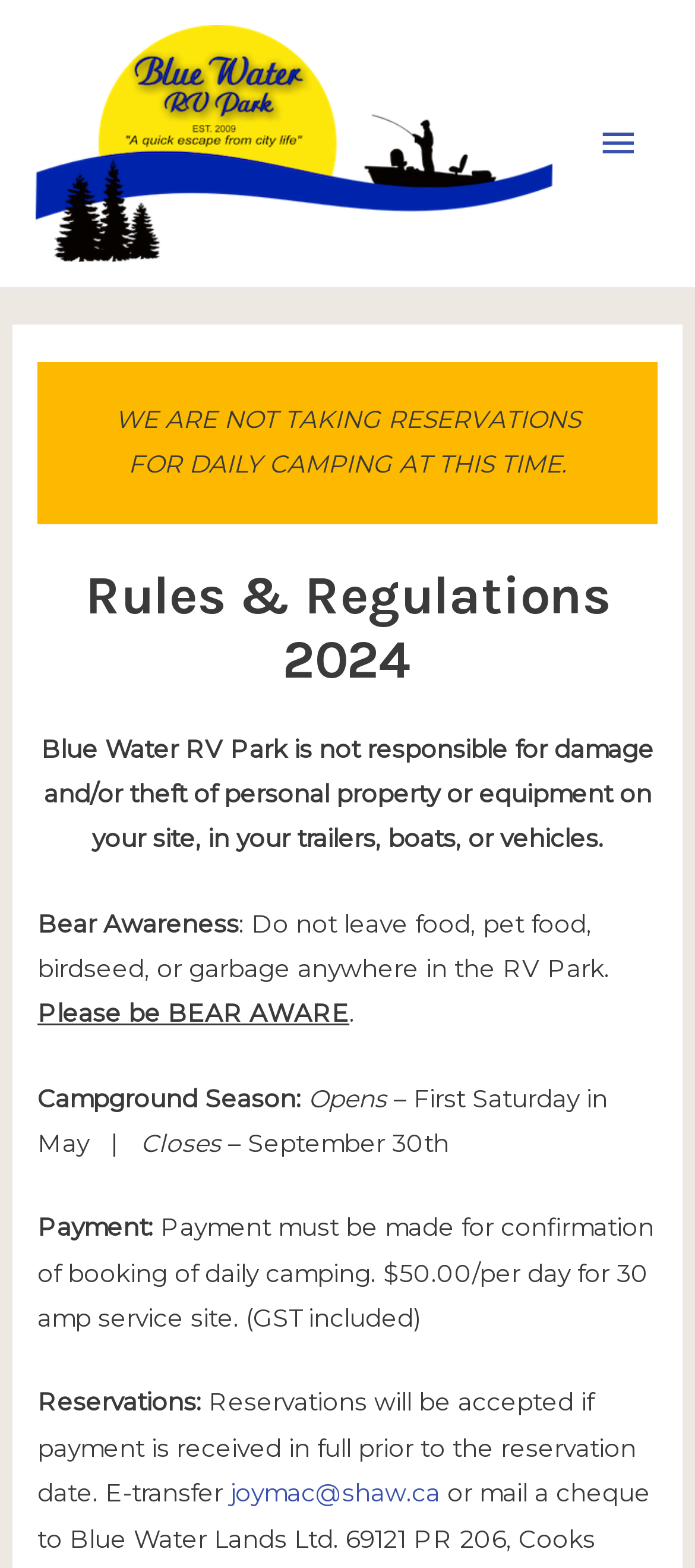When does the campground season open?
Look at the screenshot and respond with one word or a short phrase.

First Saturday in May